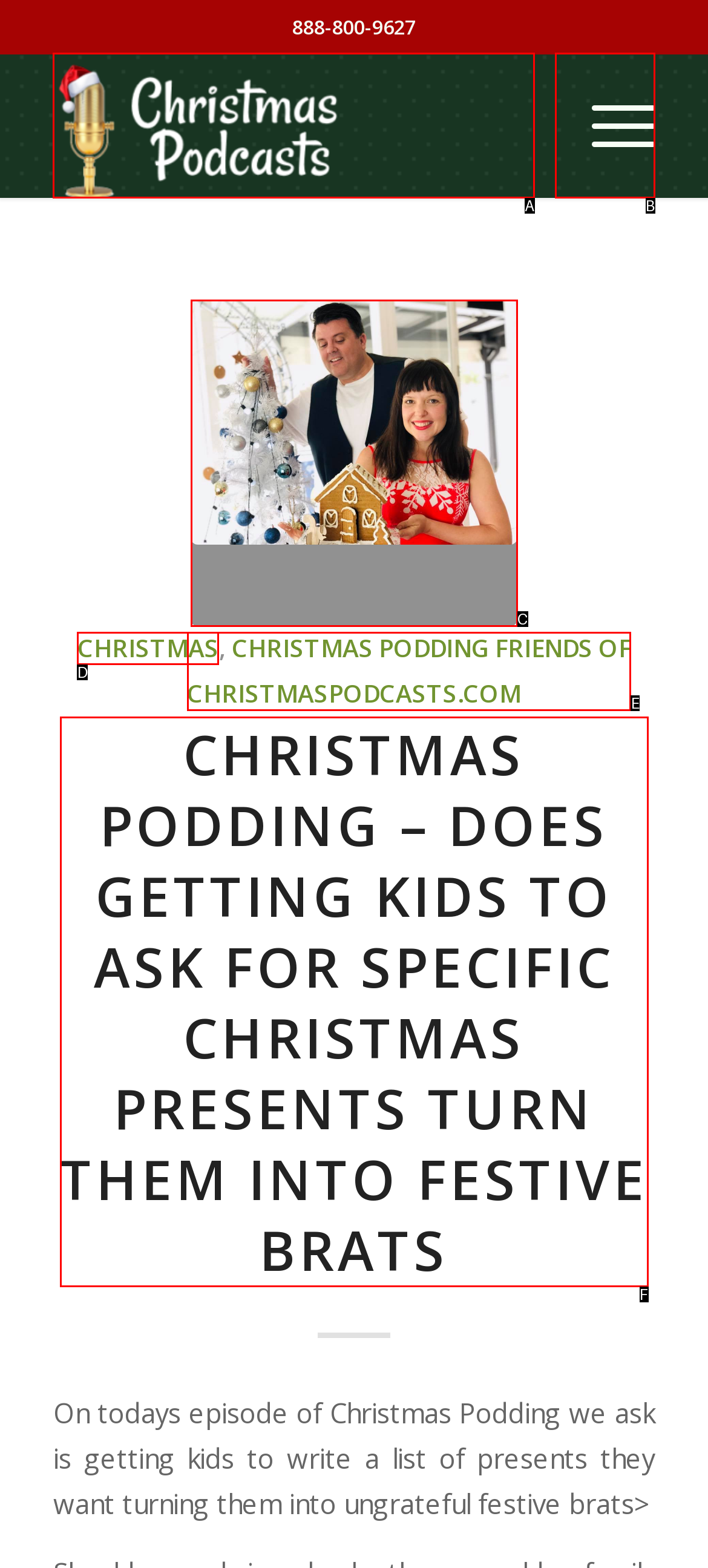Which option best describes: Menu
Respond with the letter of the appropriate choice.

B